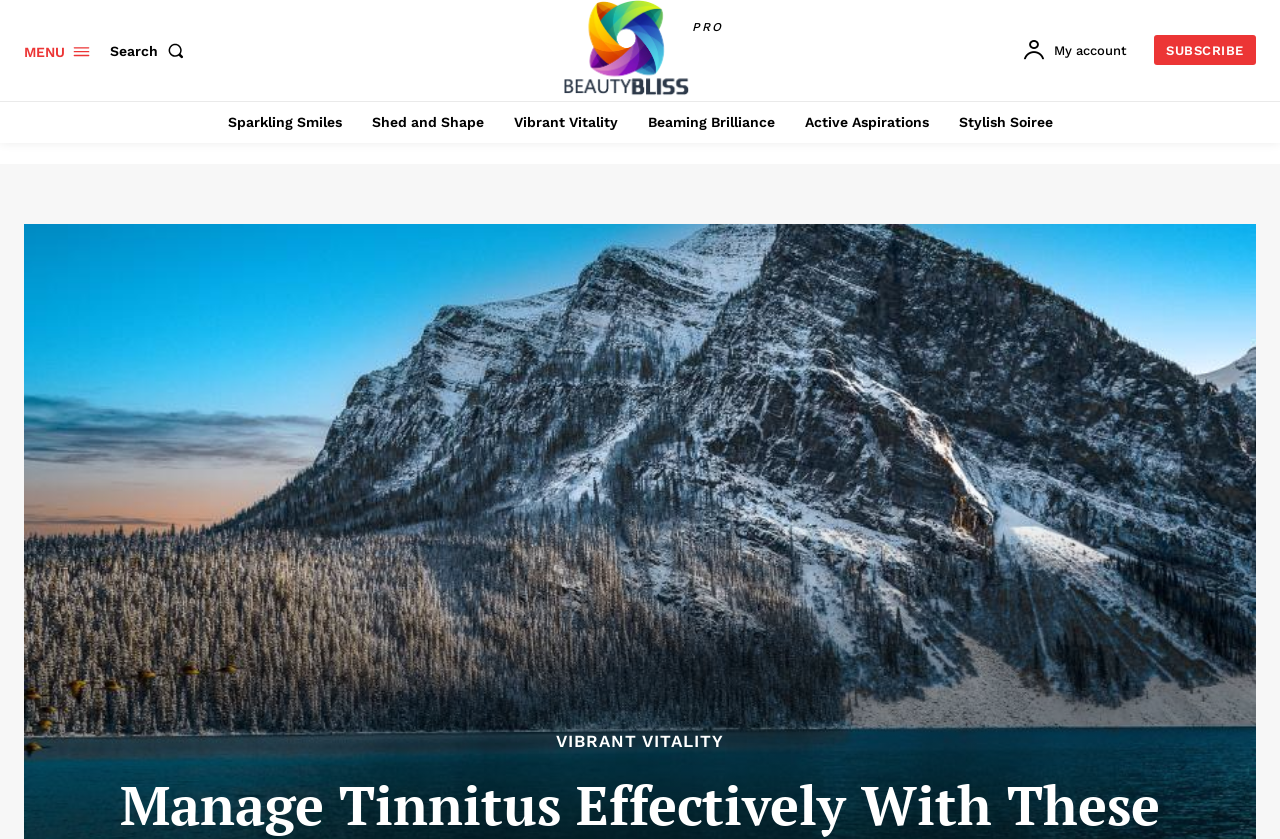Find and specify the bounding box coordinates that correspond to the clickable region for the instruction: "Subscribe to the newsletter".

[0.257, 0.914, 0.364, 0.958]